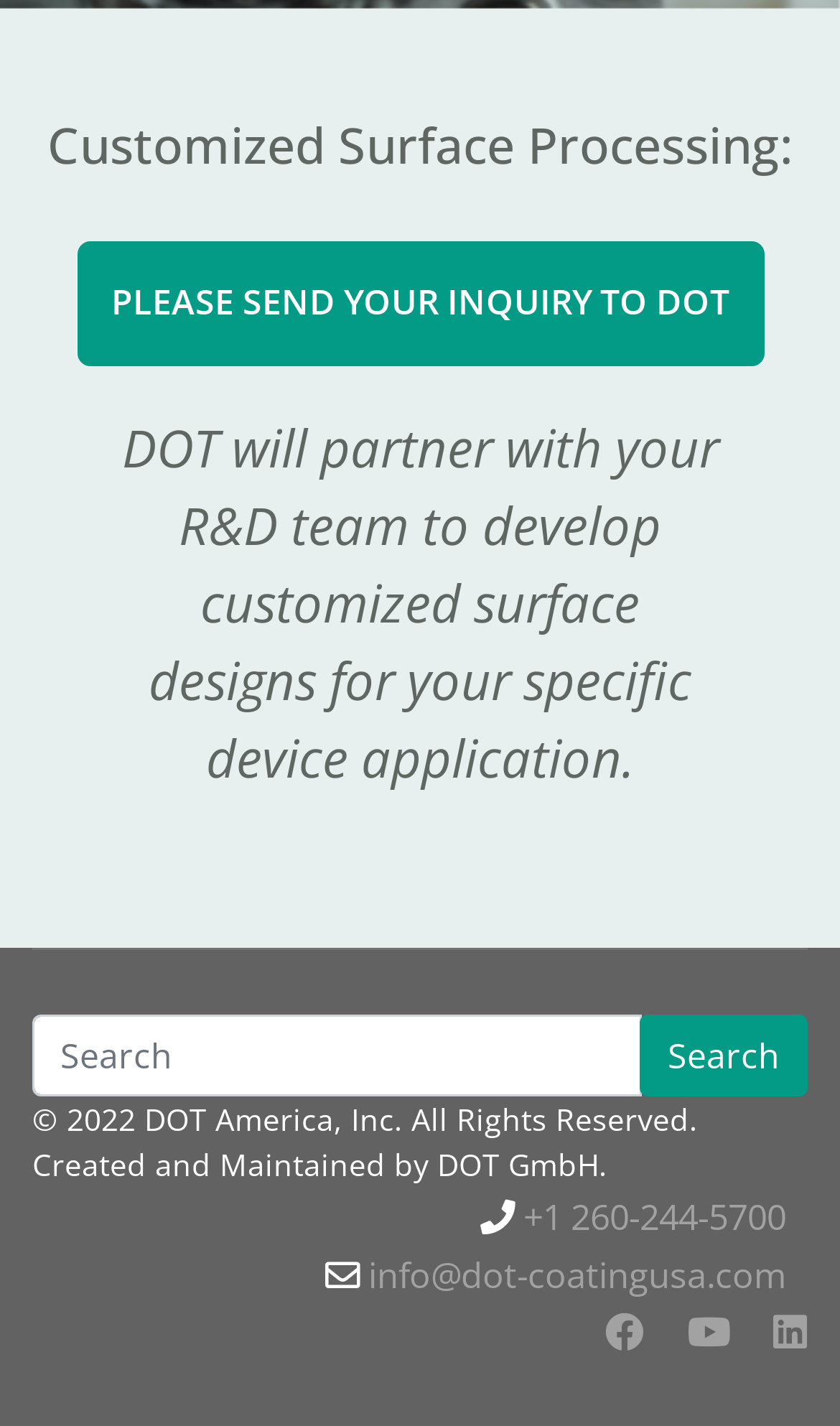Locate the bounding box of the UI element defined by this description: "Workshops & Master Classes". The coordinates should be given as four float numbers between 0 and 1, formatted as [left, top, right, bottom].

None